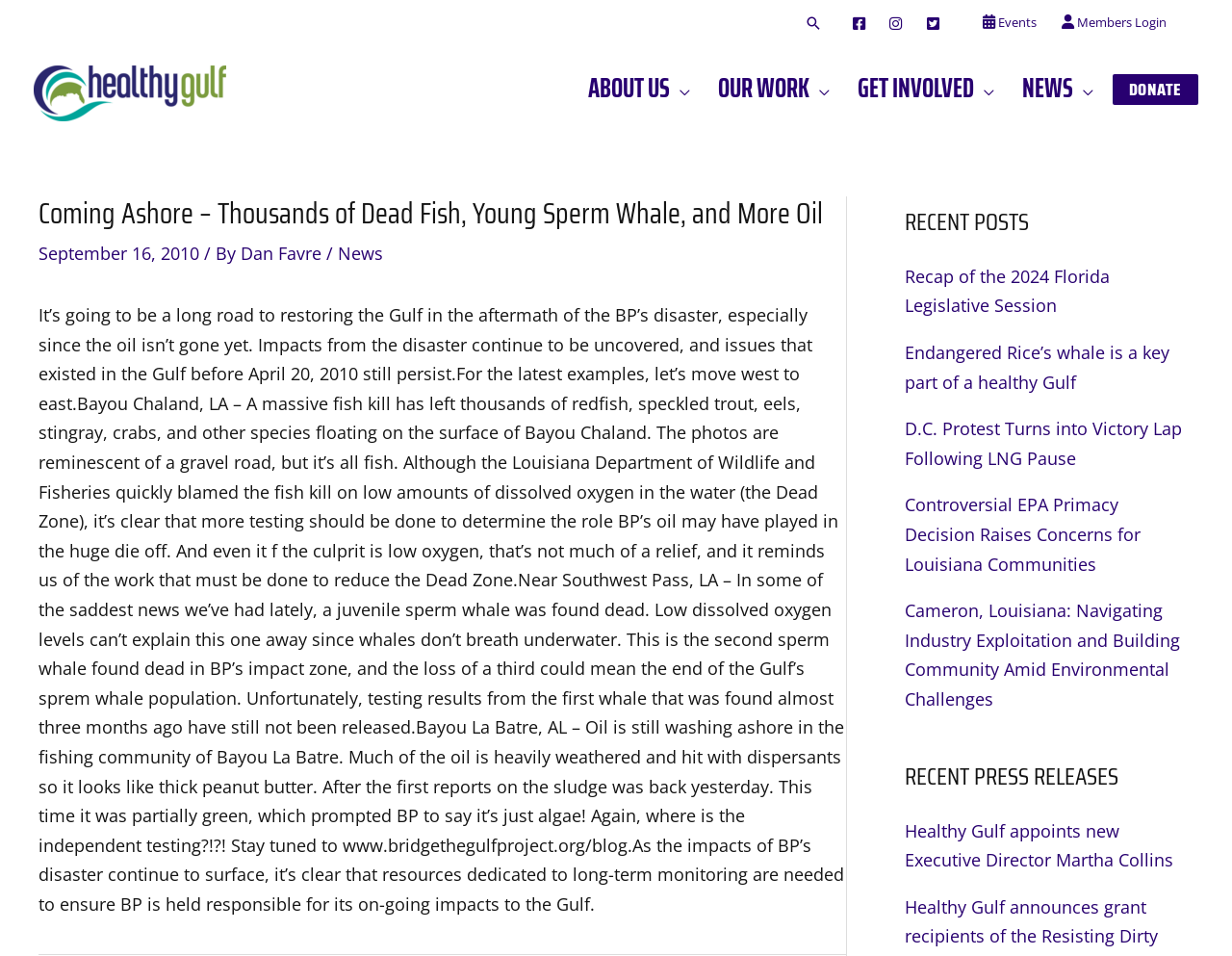Determine the bounding box coordinates for the area that needs to be clicked to fulfill this task: "Donate to Healthy Gulf". The coordinates must be given as four float numbers between 0 and 1, i.e., [left, top, right, bottom].

[0.903, 0.077, 0.973, 0.109]